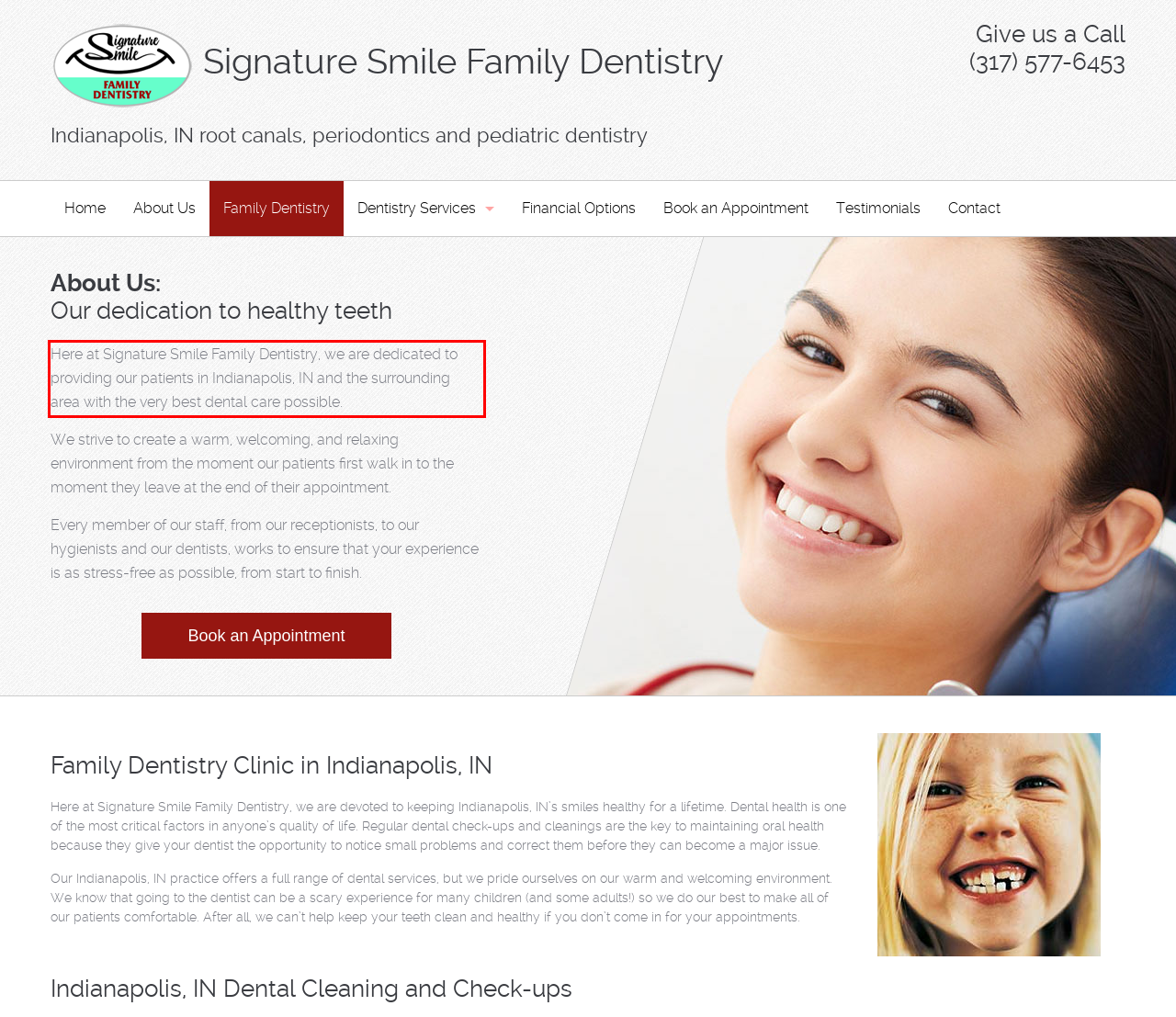You are provided with a webpage screenshot that includes a red rectangle bounding box. Extract the text content from within the bounding box using OCR.

Here at Signature Smile Family Dentistry, we are dedicated to providing our patients in Indianapolis, IN and the surrounding area with the very best dental care possible.